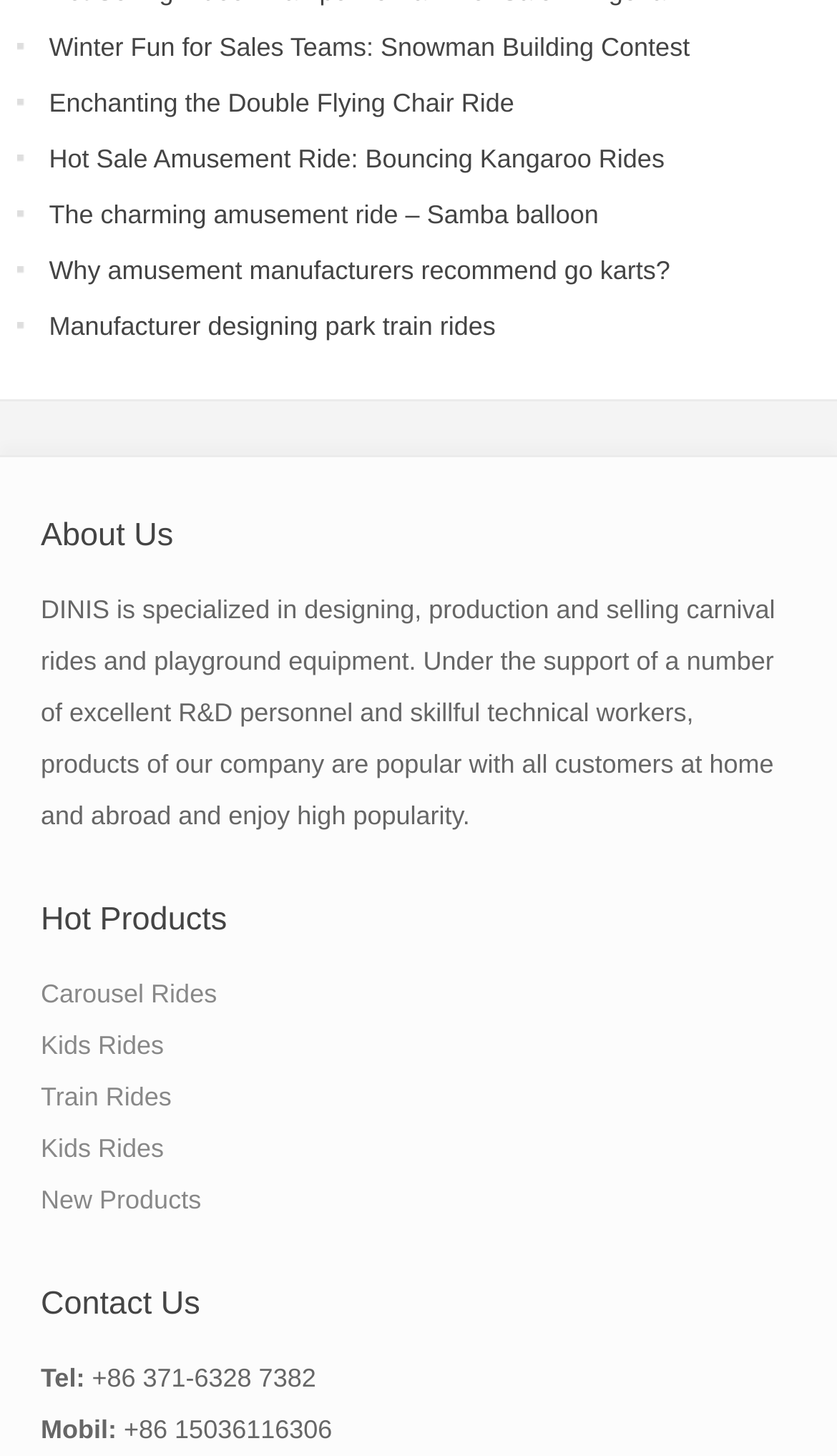How many types of rides are listed under 'Hot Products'?
Use the information from the image to give a detailed answer to the question.

Under the 'Hot Products' section, there are five types of rides listed: Carousel Rides, Kids Rides, Train Rides, Kids Rides, and New Products. Therefore, the answer is 5.